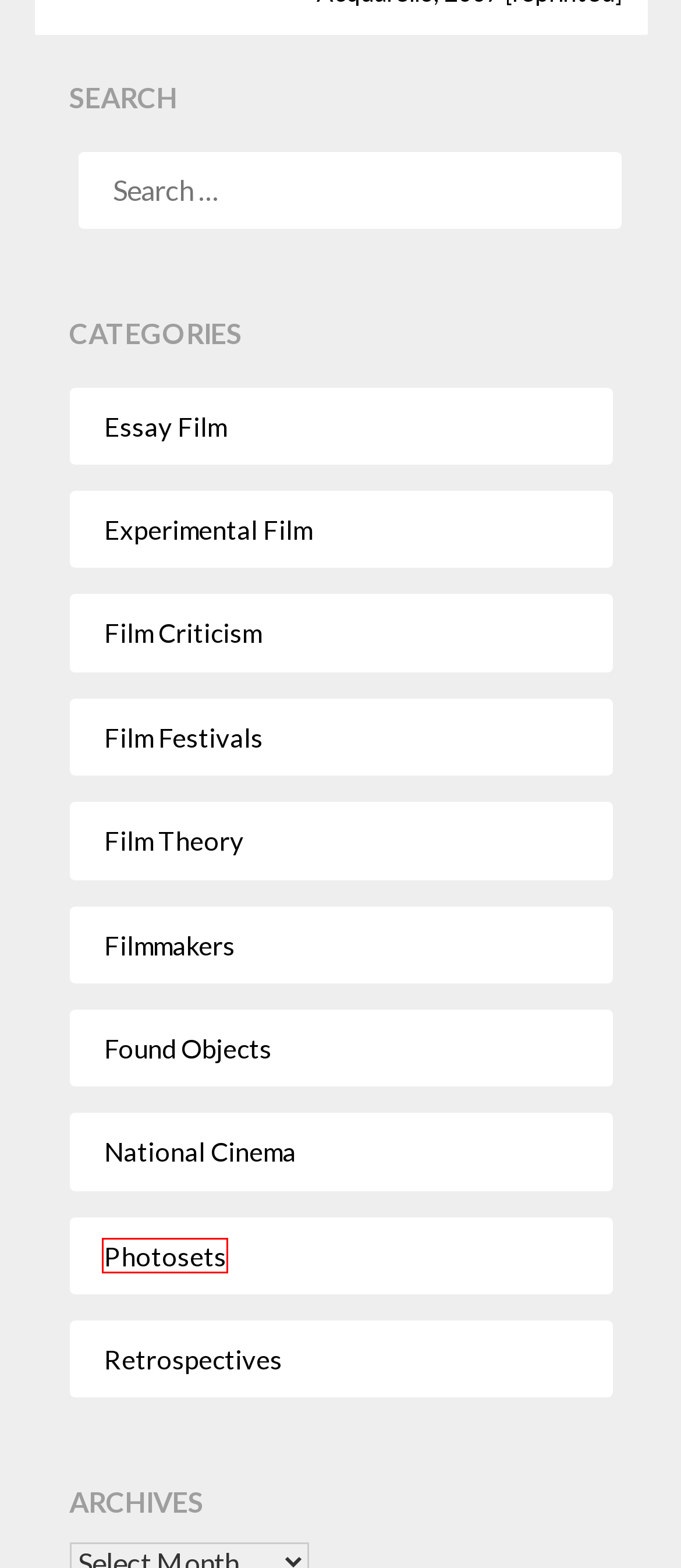Given a screenshot of a webpage with a red bounding box highlighting a UI element, choose the description that best corresponds to the new webpage after clicking the element within the red bounding box. Here are your options:
A. Filmmakers – kinoculture
B. Film Criticism – kinoculture
C. Film Festivals – kinoculture
D. Essay Film – kinoculture
E. National Cinema – kinoculture
F. Photosets – kinoculture
G. Retrospectives – kinoculture
H. Experimental Film – kinoculture

F